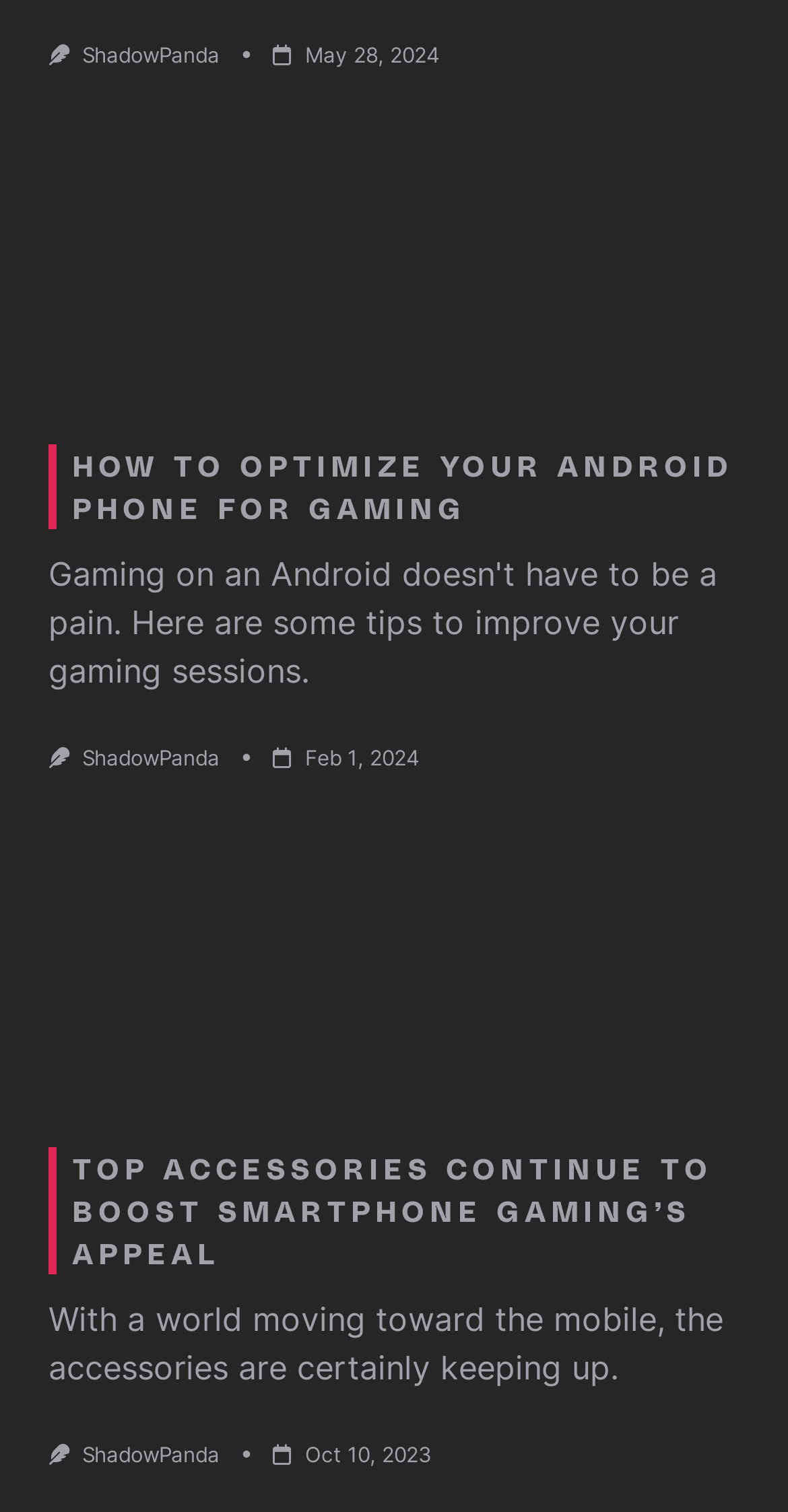Respond to the question below with a concise word or phrase:
What is the topic of the first article?

Gaming on phone